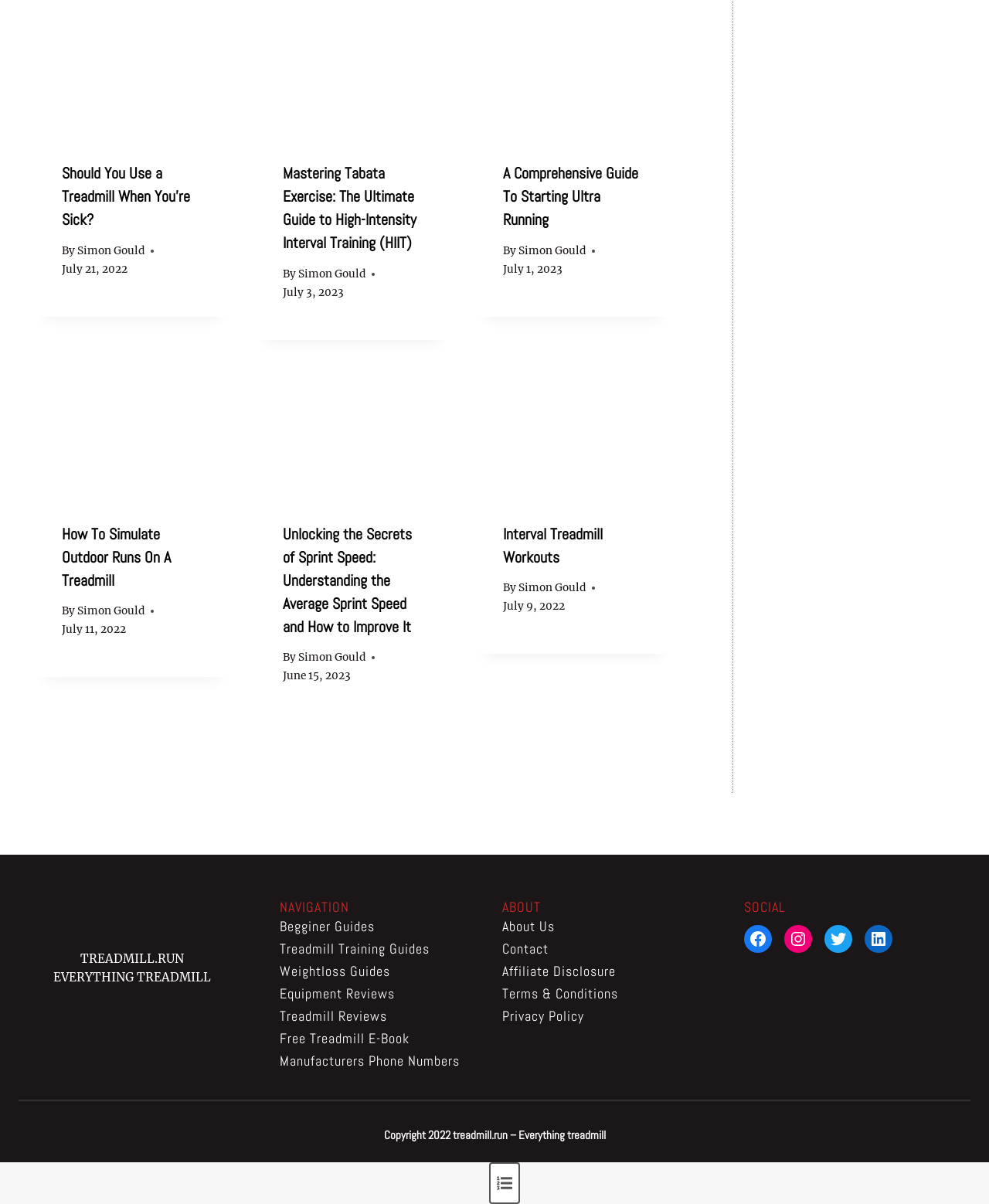Please mark the bounding box coordinates of the area that should be clicked to carry out the instruction: "Click on the link to Free Treadmill E-Book".

[0.283, 0.855, 0.414, 0.869]